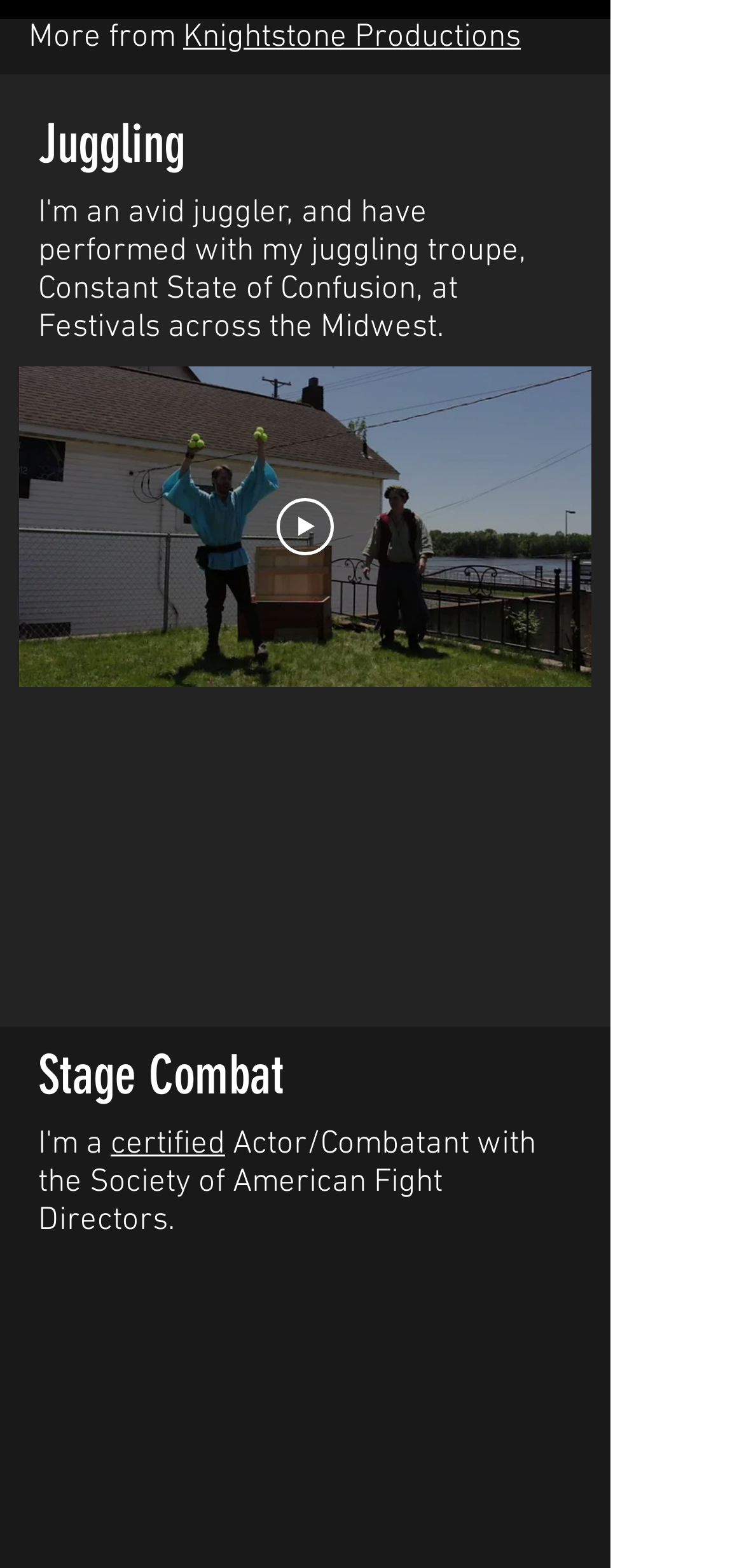Using the provided element description "certified", determine the bounding box coordinates of the UI element.

[0.149, 0.719, 0.303, 0.743]